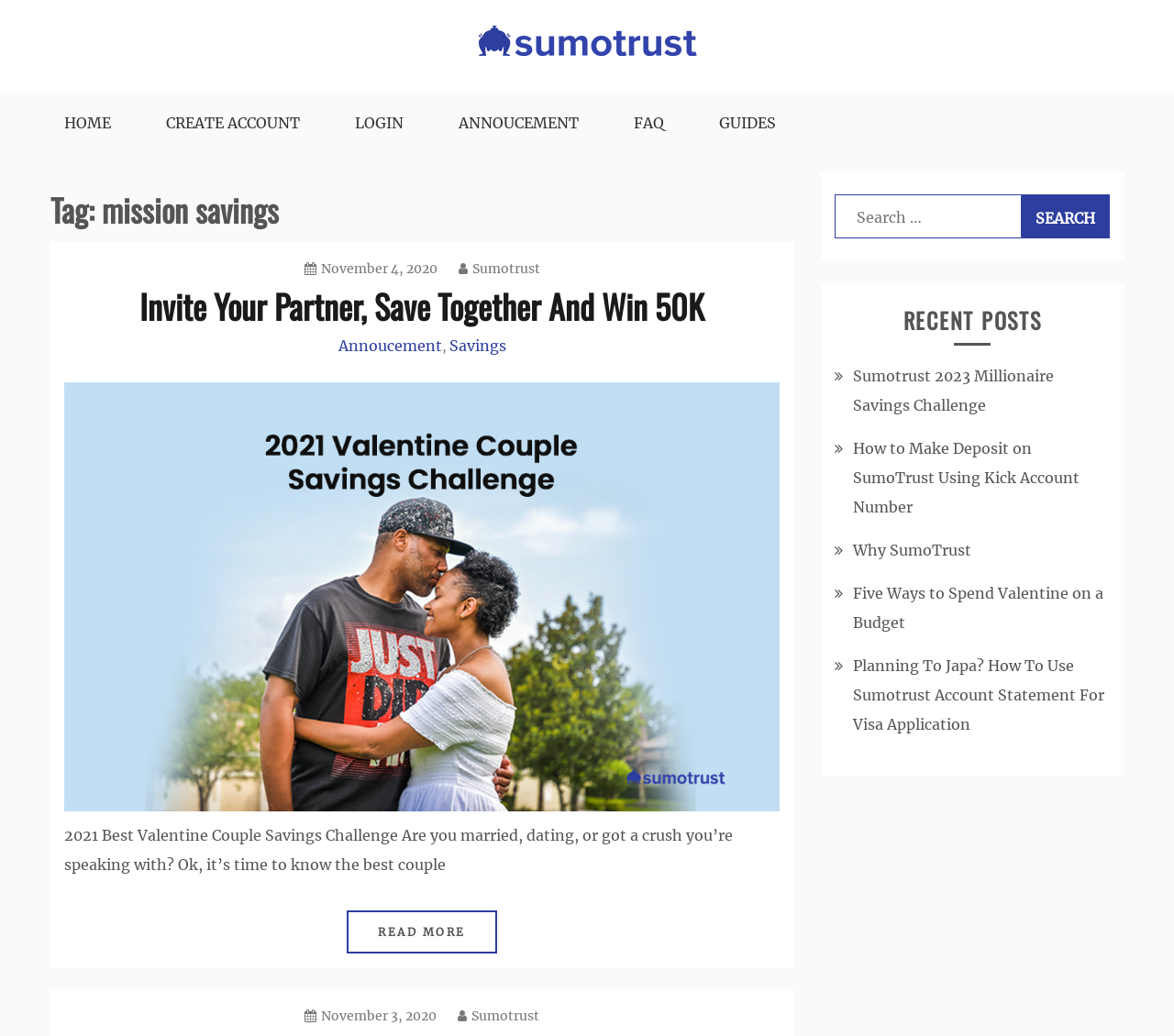Utilize the details in the image to give a detailed response to the question: What is the title of the current archive?

The title of the current archive can be found in the header section of the webpage, which is 'Tag: mission savings'.